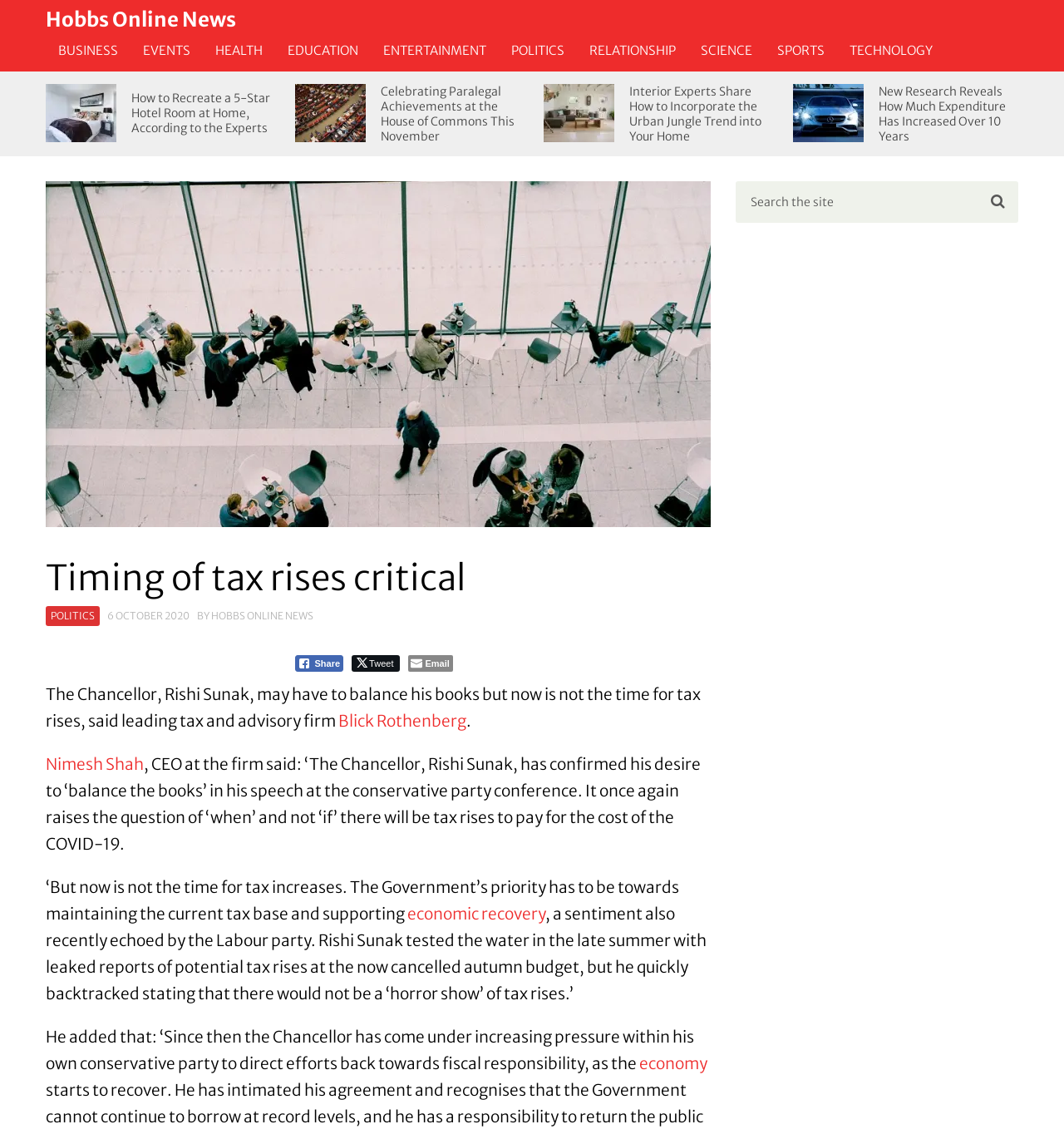Describe every aspect of the webpage in a detailed manner.

The webpage is a news article page from Hobbs Online News, with a focus on politics. At the top, there is a heading "Hobbs Online News" and a navigation menu with links to various categories such as BUSINESS, EVENTS, HEALTH, EDUCATION, ENTERTAINMENT, POLITICS, RELATIONSHIP, SCIENCE, SPORTS, and TECHNOLOGY.

Below the navigation menu, there are three articles with images and headings. The first article has an image of a bedroom and a heading "How to Recreate a 5-Star Hotel Room at Home, According to the Experts". The second article has no image and a heading "Celebrating Paralegal Achievements at the House of Commons This November". The third article has an image of Airbnb and a heading "Interior Experts Share How to Incorporate the Urban Jungle Trend into Your Home".

On the right side of the page, there is a large article with a heading "Timing of tax rises critical" and a subheading "The Chancellor is clearly between a rock and a hard place, but the timing of any tax rises is critical if the country is to get back on its feet." The article has a large image of a meeting conference venue and several paragraphs of text discussing the Chancellor's decision on tax rises. There are also social media sharing buttons and a link to the author's name.

At the bottom of the page, there is a search bar with a button and a complementary section with a group of elements, including a textbox and a button.

Overall, the webpage has a clean layout with clear headings and concise text, making it easy to navigate and read.